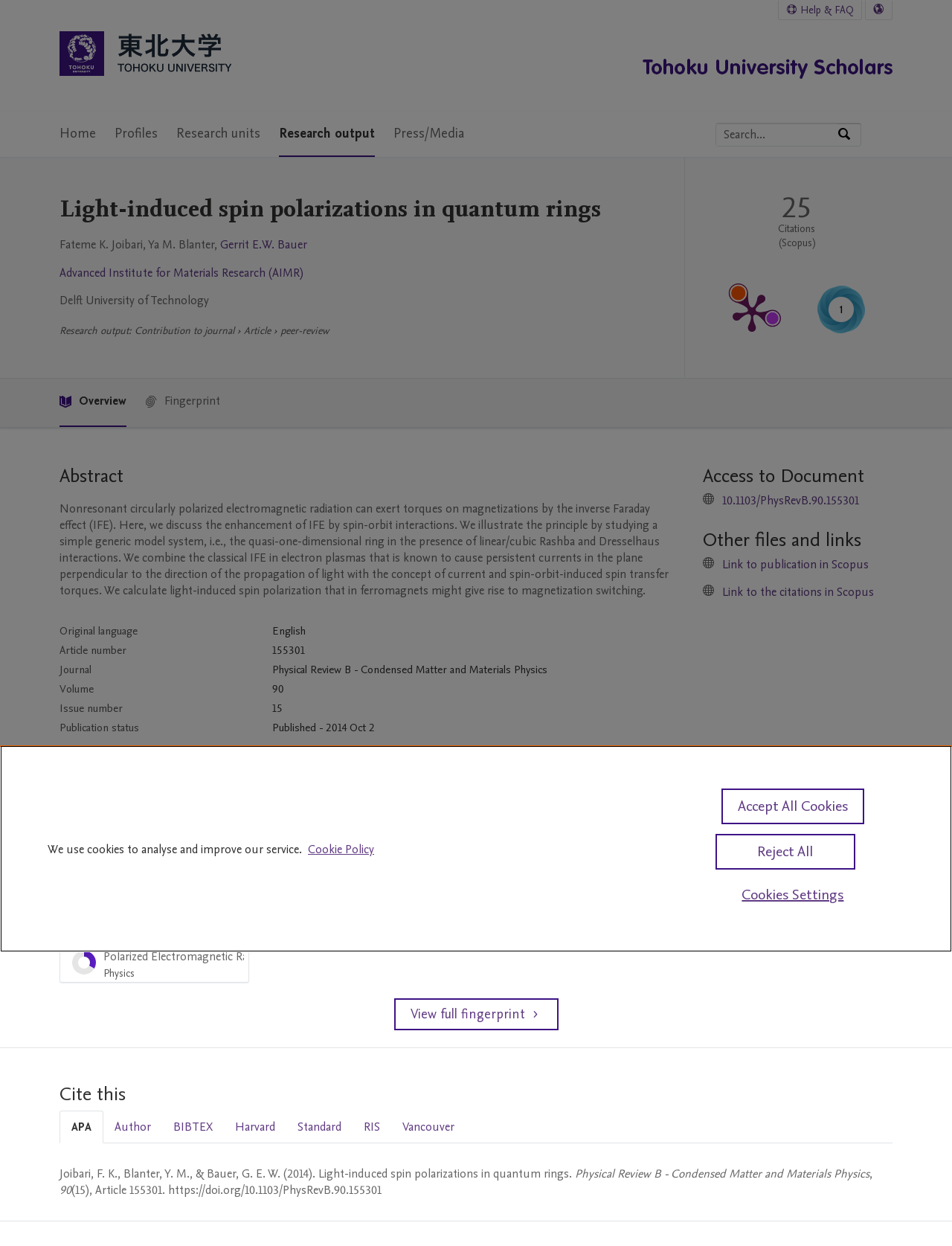Kindly provide the bounding box coordinates of the section you need to click on to fulfill the given instruction: "Go to Tohoku University Home".

[0.062, 0.016, 0.243, 0.073]